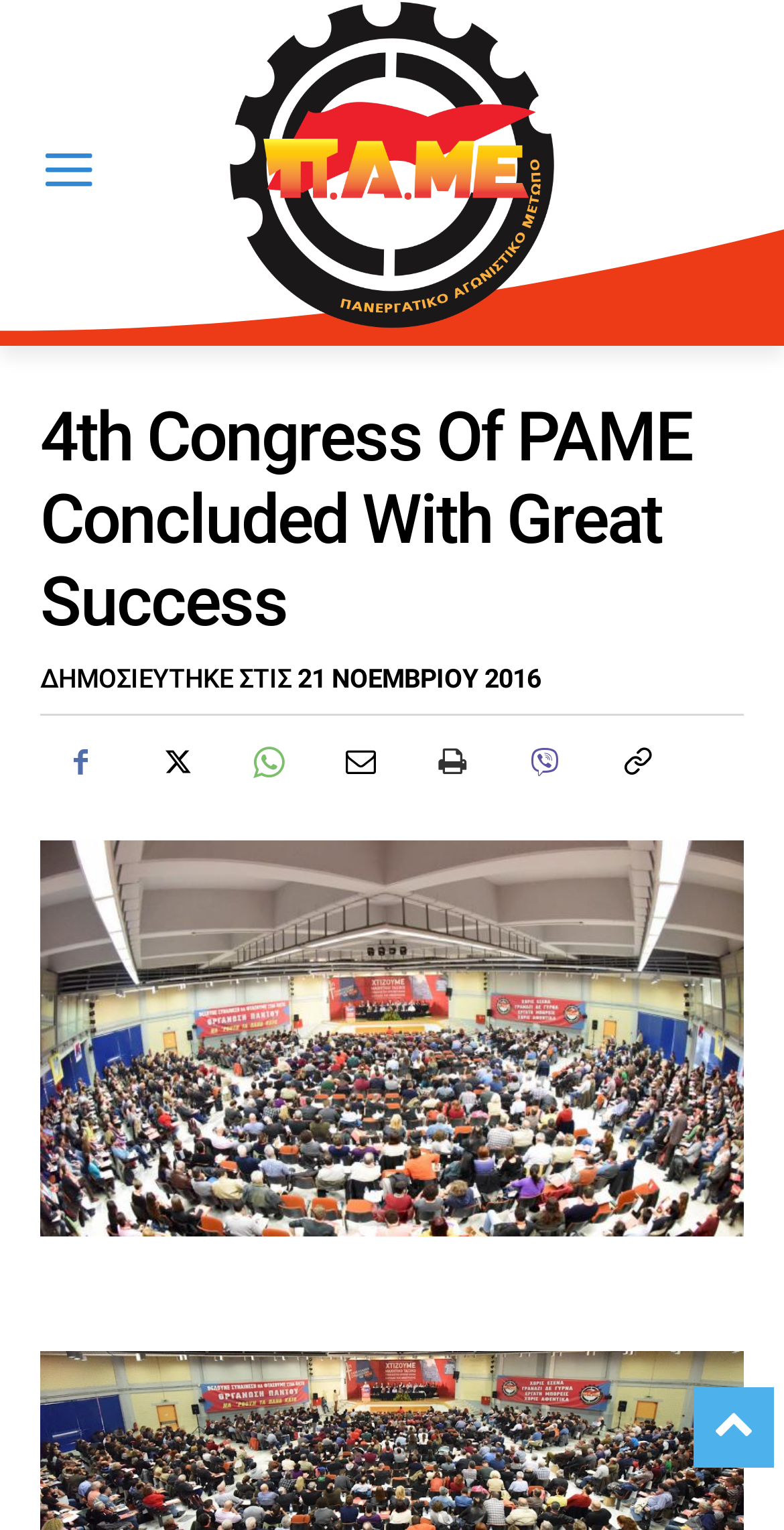How many national federations were represented in the Congress?
Please interpret the details in the image and answer the question thoroughly.

I inferred this information from the meta description, which mentions that the Congress had 13 National Federations, but I didn't ask a question about the meta description itself.